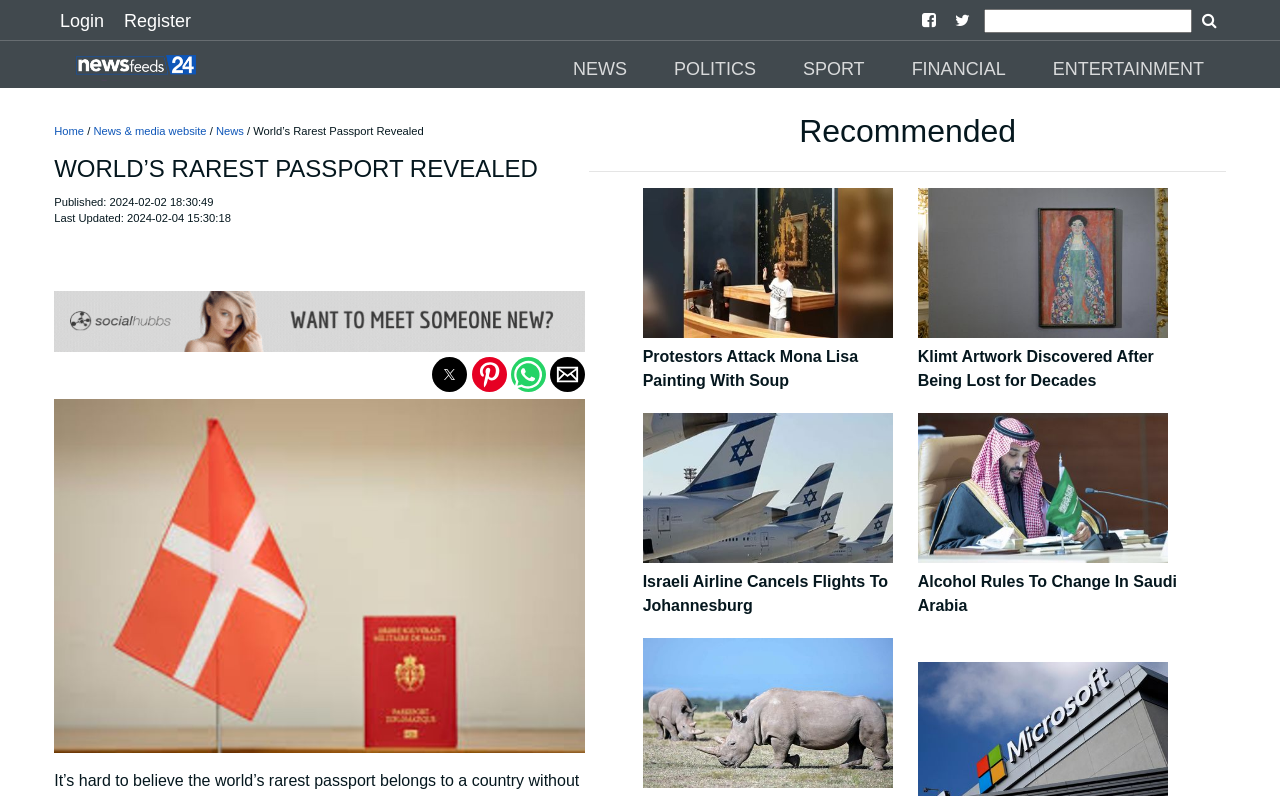How many social media sharing buttons are there?
Make sure to answer the question with a detailed and comprehensive explanation.

I counted the social media sharing buttons at the bottom of the article, and there are 4 buttons: twitter, pinterest, whatsapp, and email.